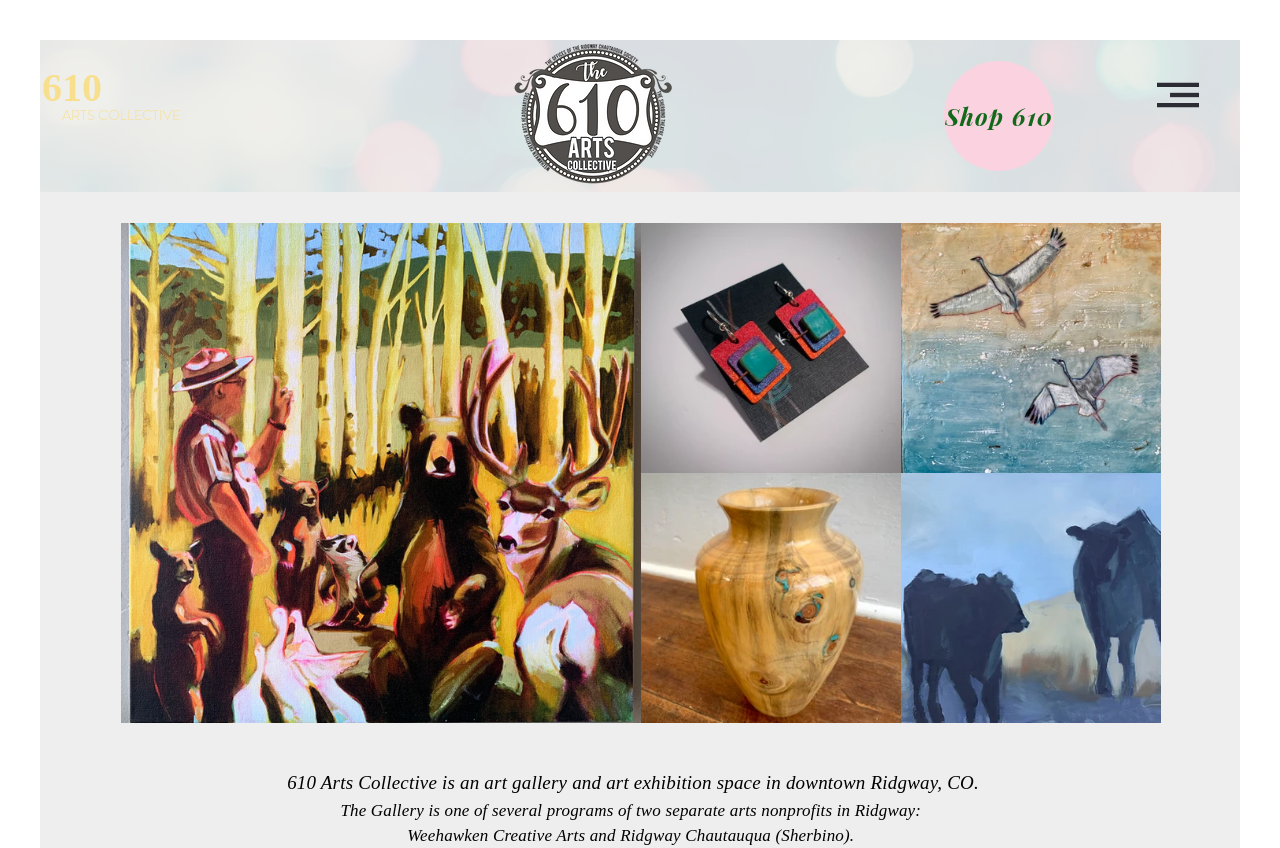What is the location of the art gallery?
Answer briefly with a single word or phrase based on the image.

downtown Ridgway, CO